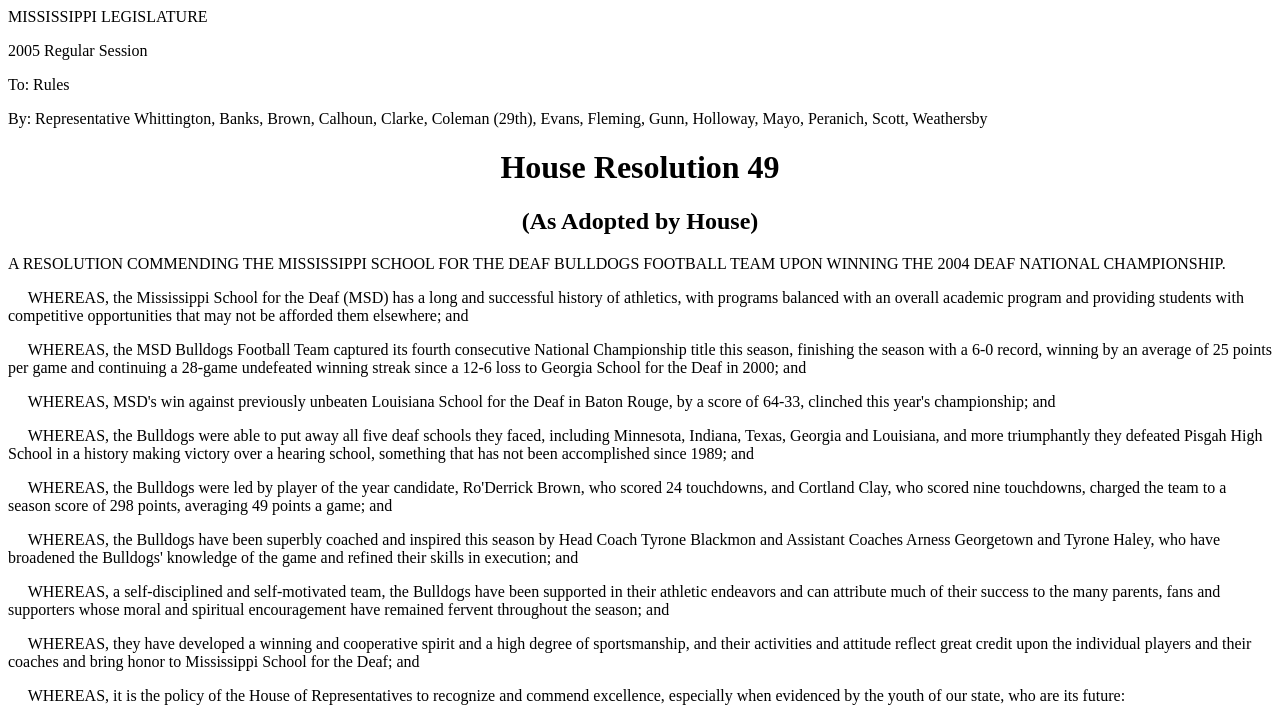Use a single word or phrase to answer the question: 
What is the record of the MSD Bulldogs Football Team?

6-0